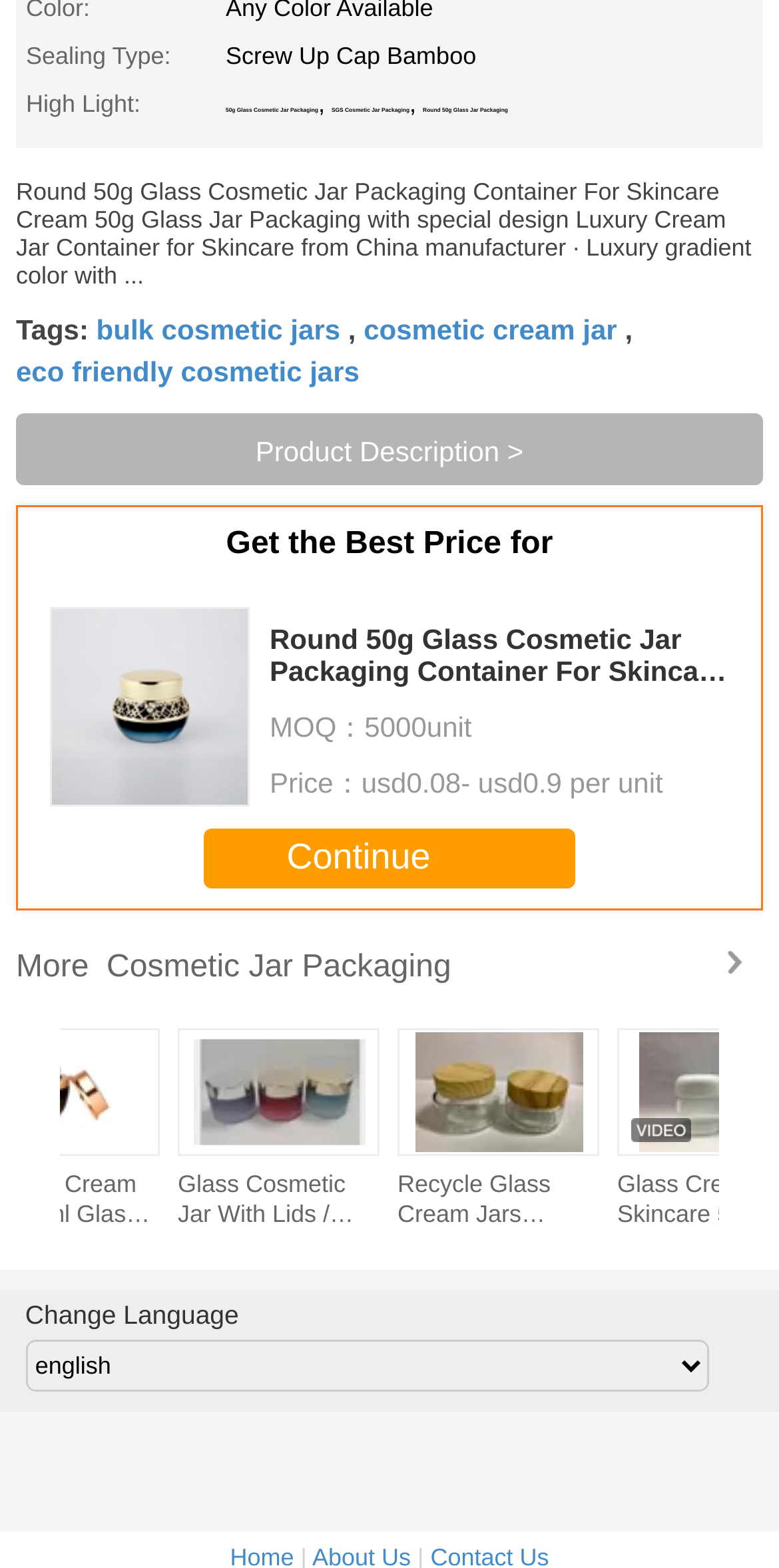Please locate the clickable area by providing the bounding box coordinates to follow this instruction: "Click on 'Pay For Essay'".

None